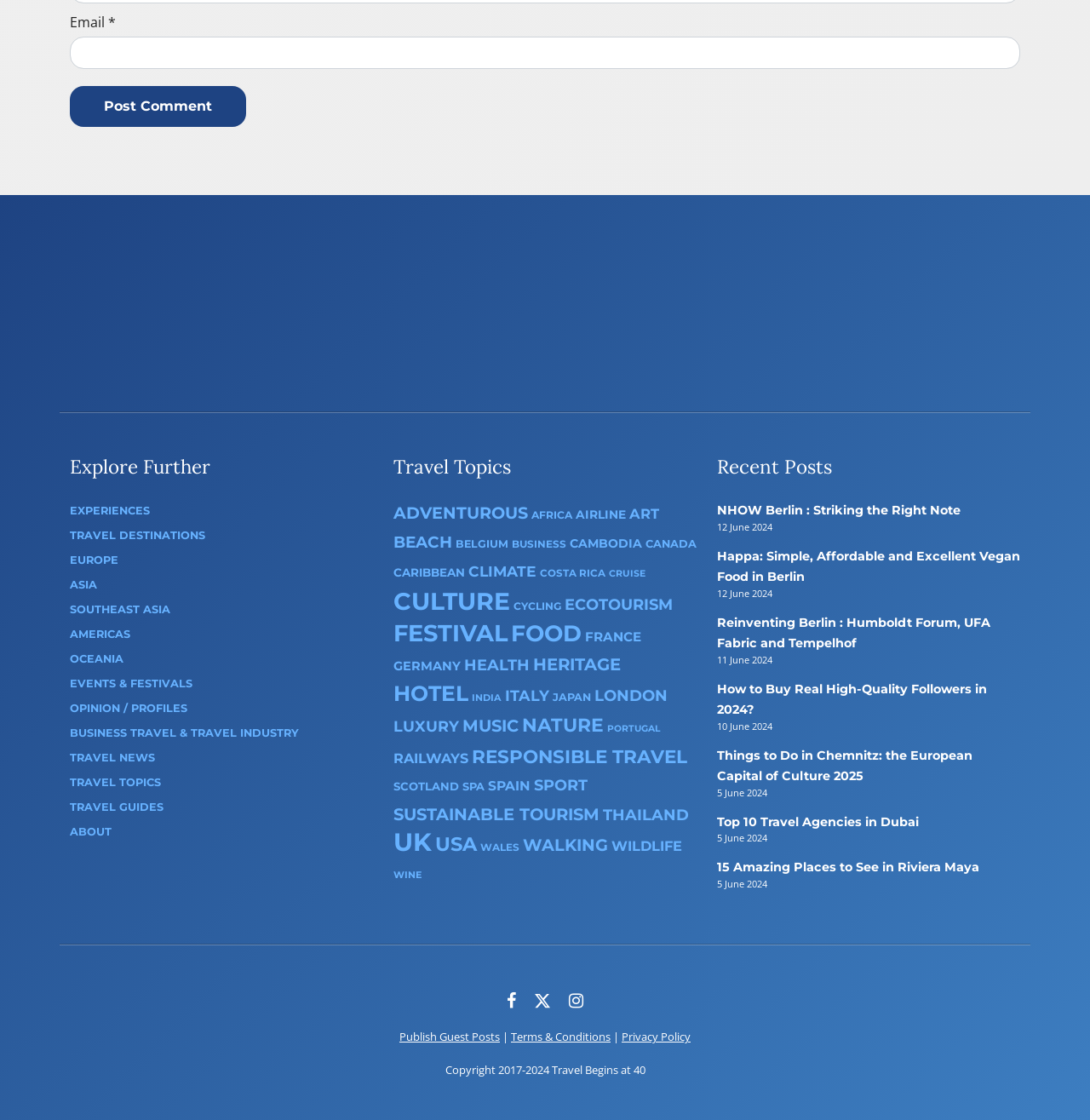What is the category with the most items under 'Travel Topics'?
Offer a detailed and full explanation in response to the question.

Under the 'Travel Topics' heading, the category with the most items is 'Culture' with 691 items, followed by 'Festival' with 595 items, and so on.